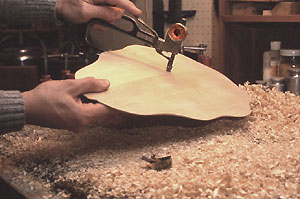What is the purpose of measuring and shaping the wood?
Kindly answer the question with as much detail as you can.

The careful measurement and shaping of the wood are essential steps in preparing the instrument’s back, ensuring even thickness and proper curvature for optimal sound quality, as stated in the caption.